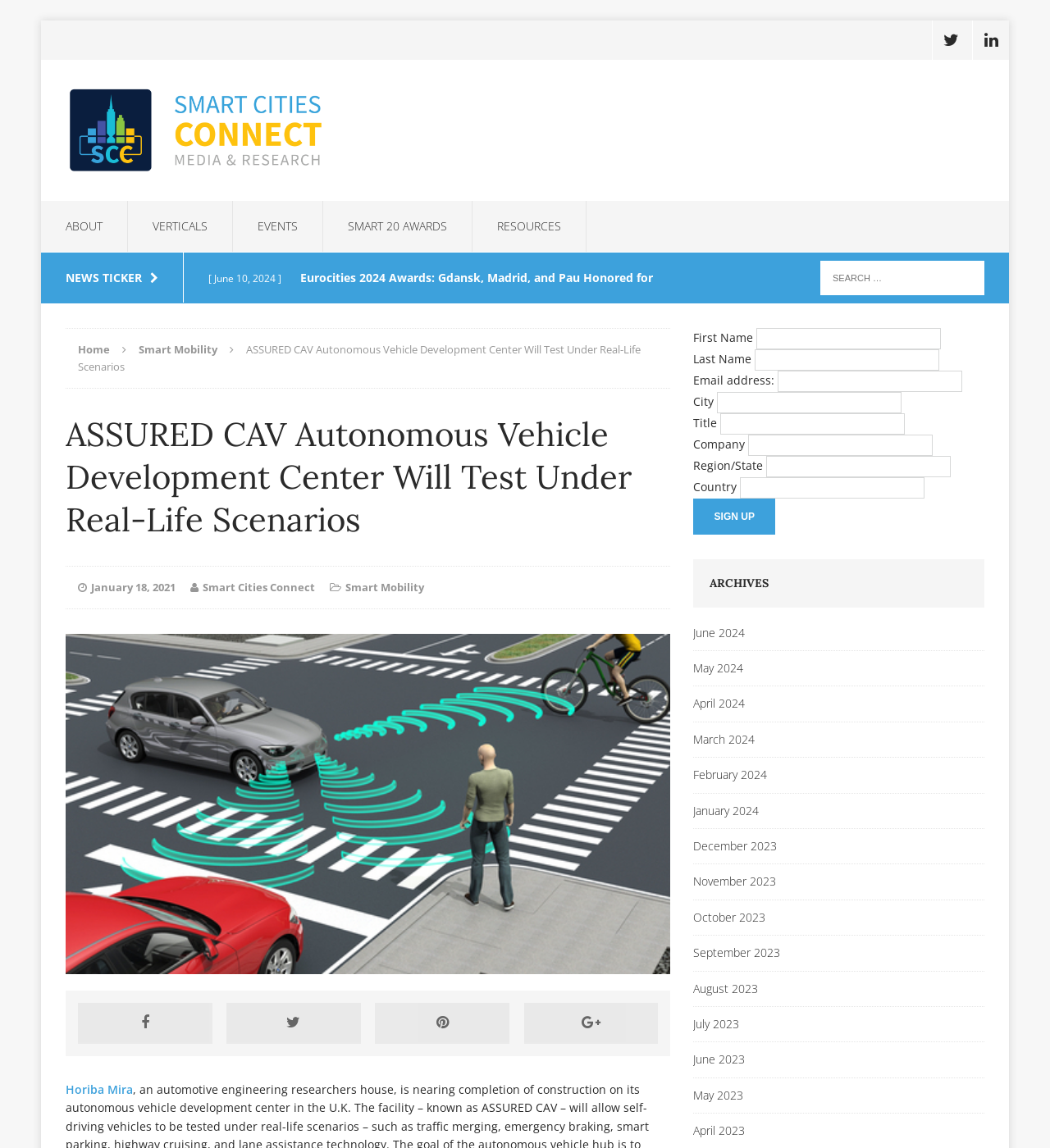Using the given element description, provide the bounding box coordinates (top-left x, top-left y, bottom-right x, bottom-right y) for the corresponding UI element in the screenshot: Resources

[0.45, 0.175, 0.558, 0.22]